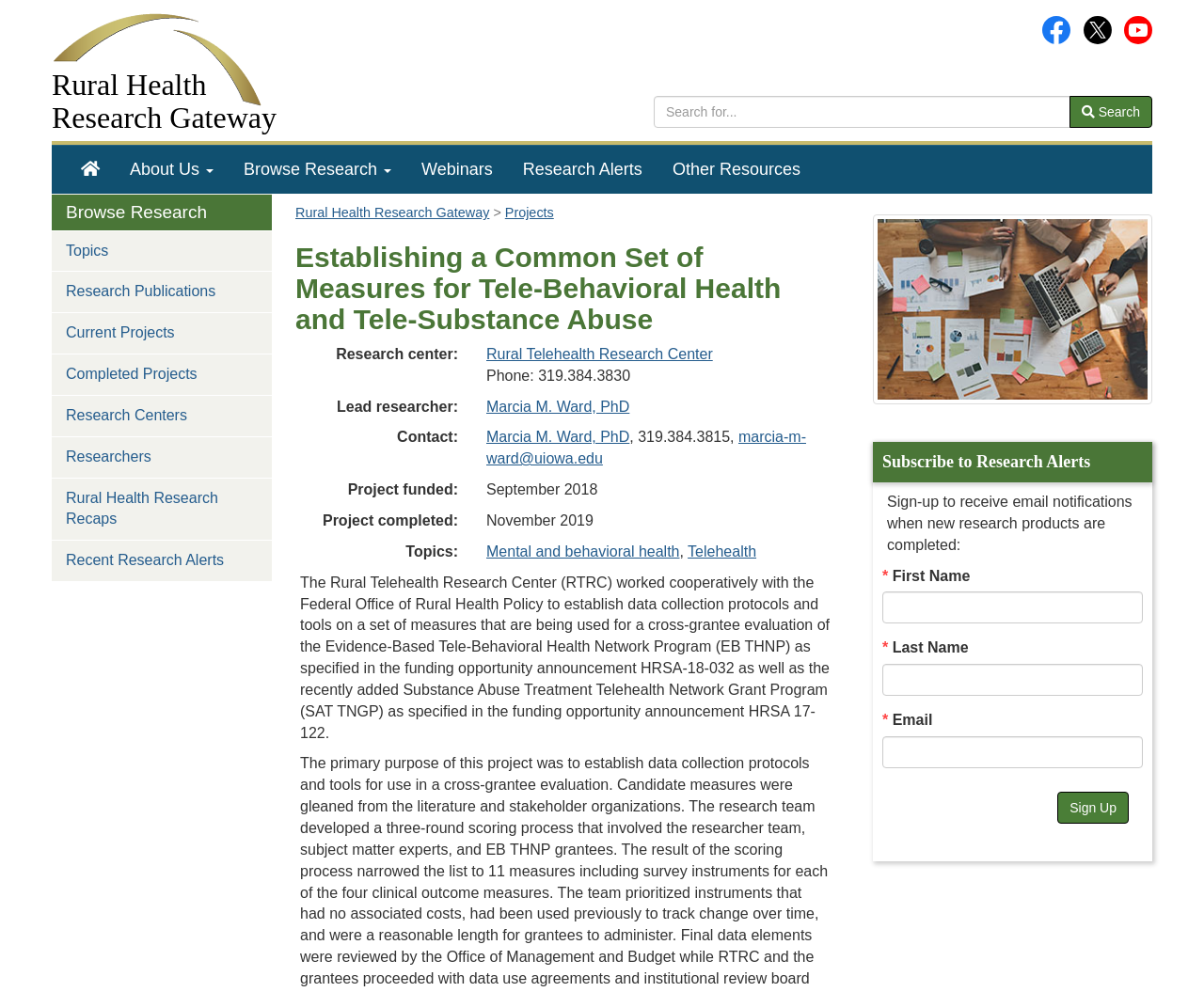Please find the bounding box coordinates of the element that must be clicked to perform the given instruction: "Browse research projects". The coordinates should be four float numbers from 0 to 1, i.e., [left, top, right, bottom].

[0.19, 0.146, 0.338, 0.196]